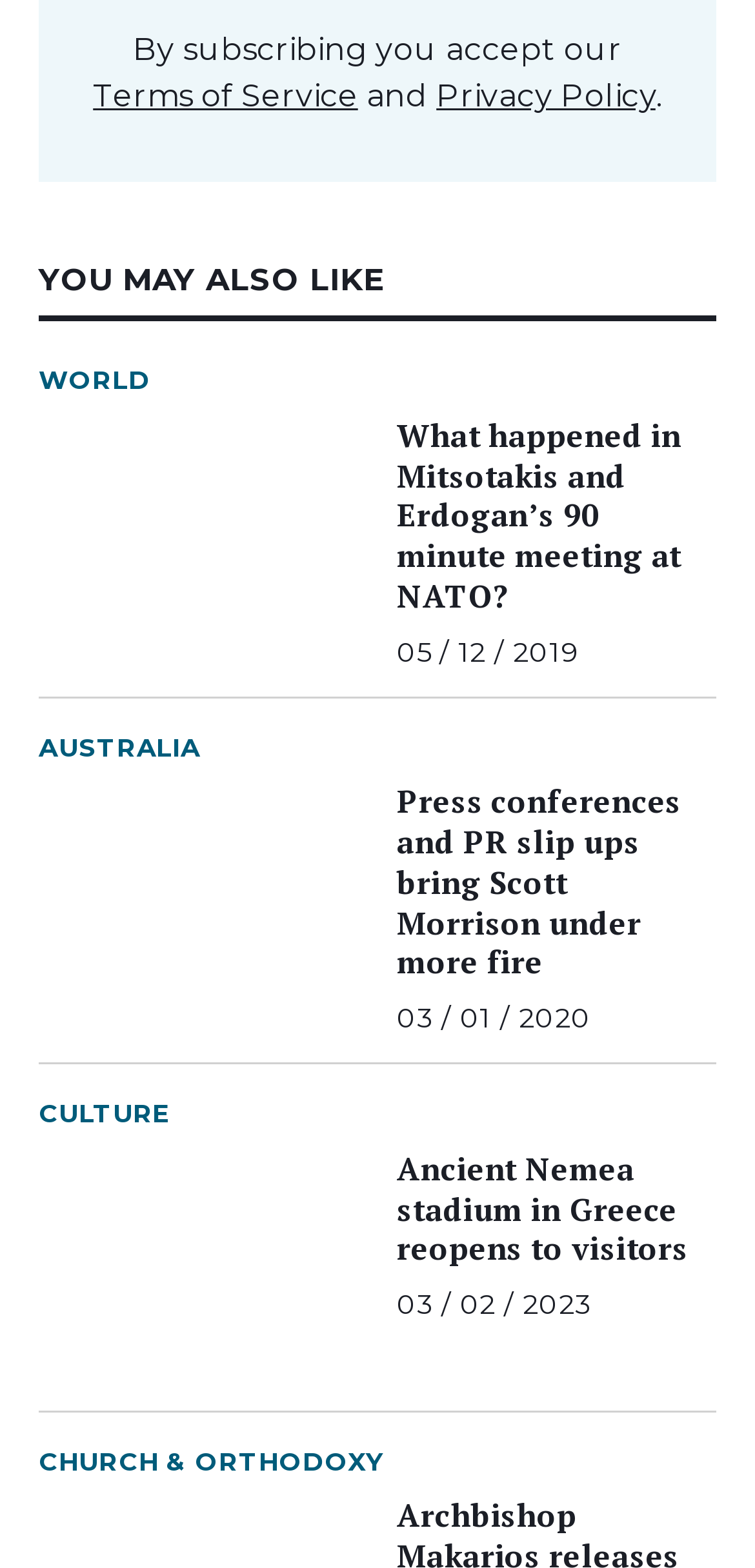Provide a thorough and detailed response to the question by examining the image: 
How many links are there on the webpage?

I counted the number of links on the webpage, excluding the 'Terms of Service' and 'Privacy Policy' links. There are 9 links in total, which are associated with article titles or category names.